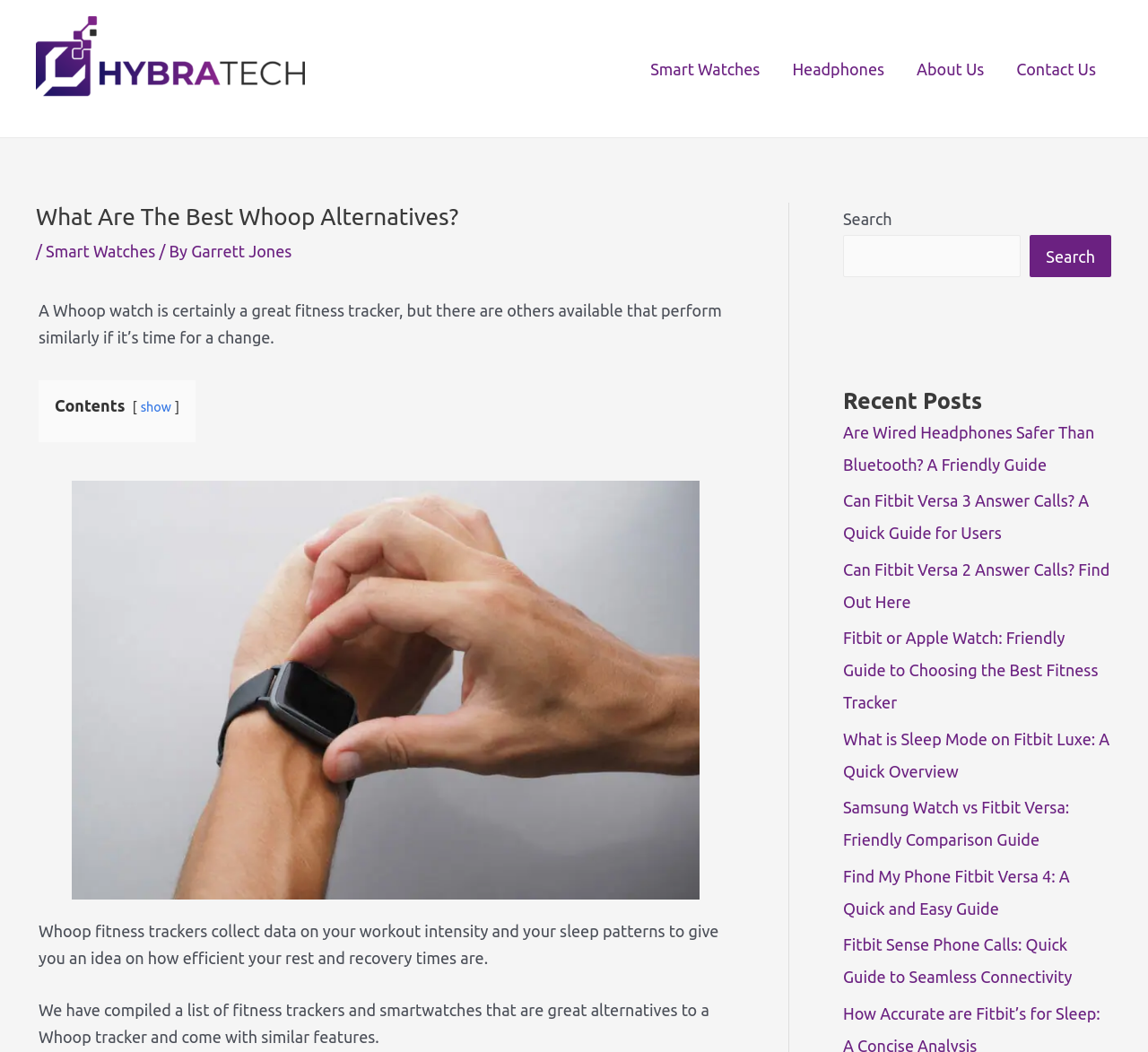Please determine the bounding box coordinates for the element that should be clicked to follow these instructions: "Click on the 'Hybratech' logo".

[0.031, 0.015, 0.266, 0.115]